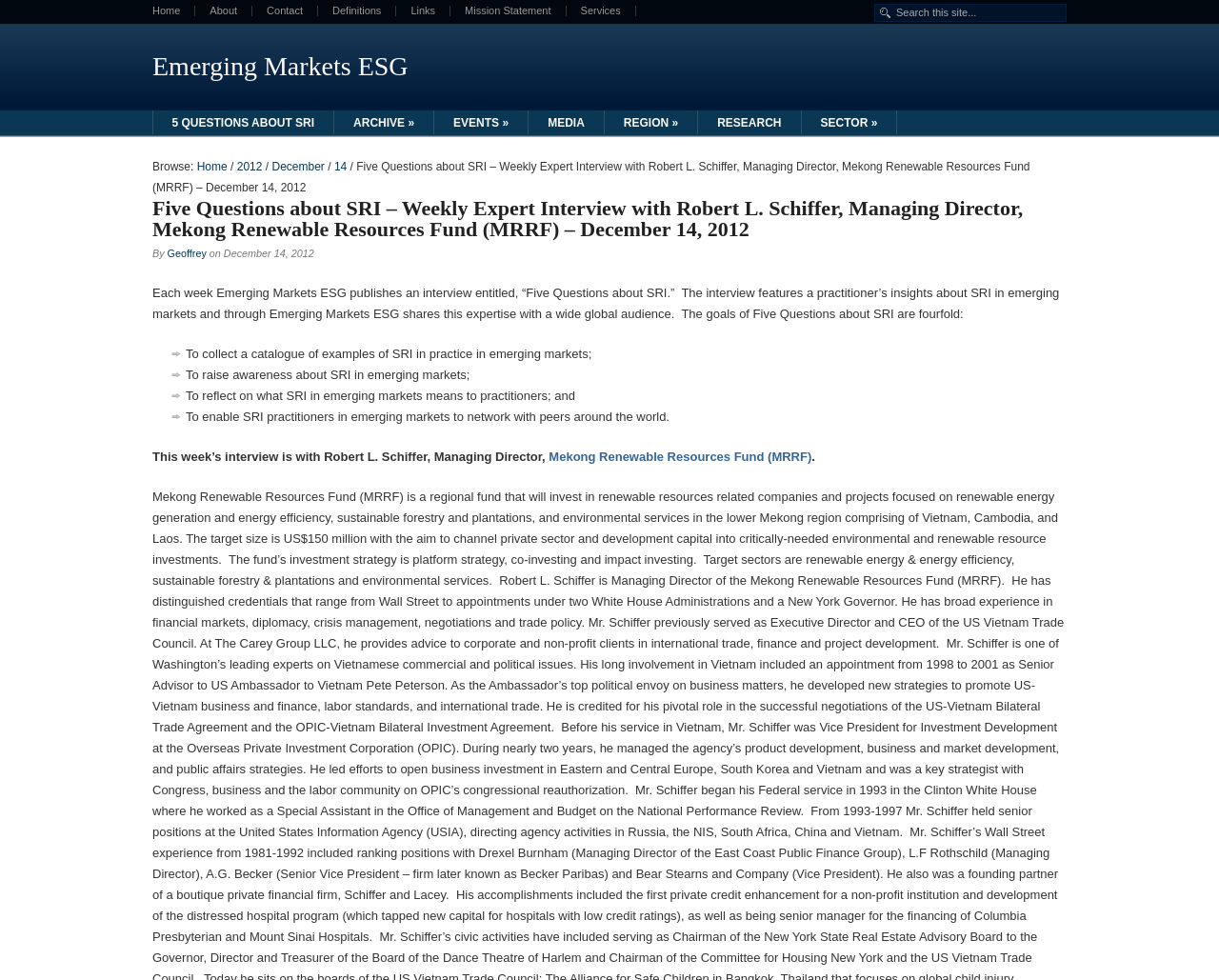Can you determine the main header of this webpage?

Five Questions about SRI – Weekly Expert Interview with Robert L. Schiffer, Managing Director, Mekong Renewable Resources Fund (MRRF) – December 14, 2012